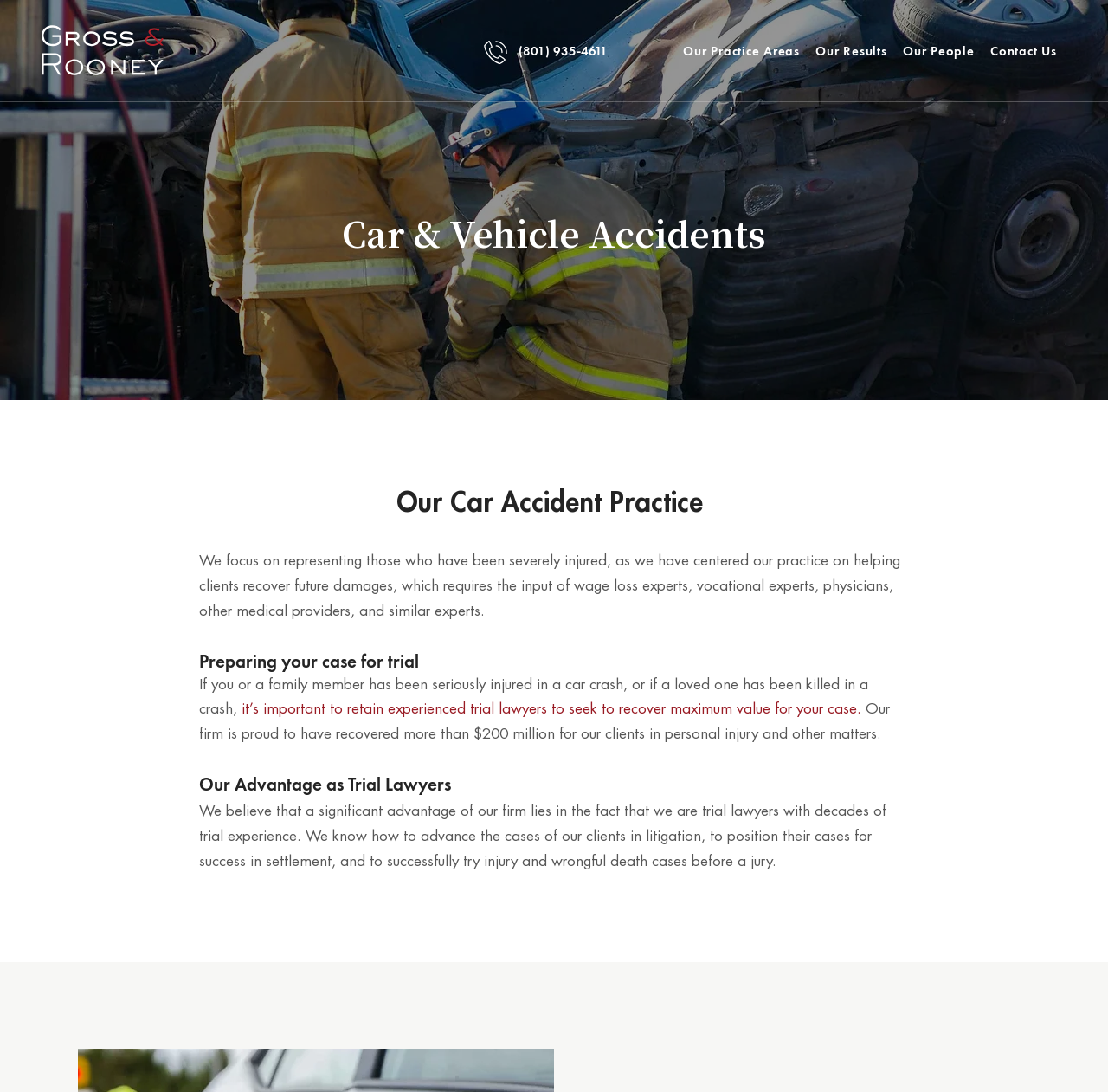Using the provided element description "(801) 935-4611", determine the bounding box coordinates of the UI element.

[0.468, 0.031, 0.586, 0.063]